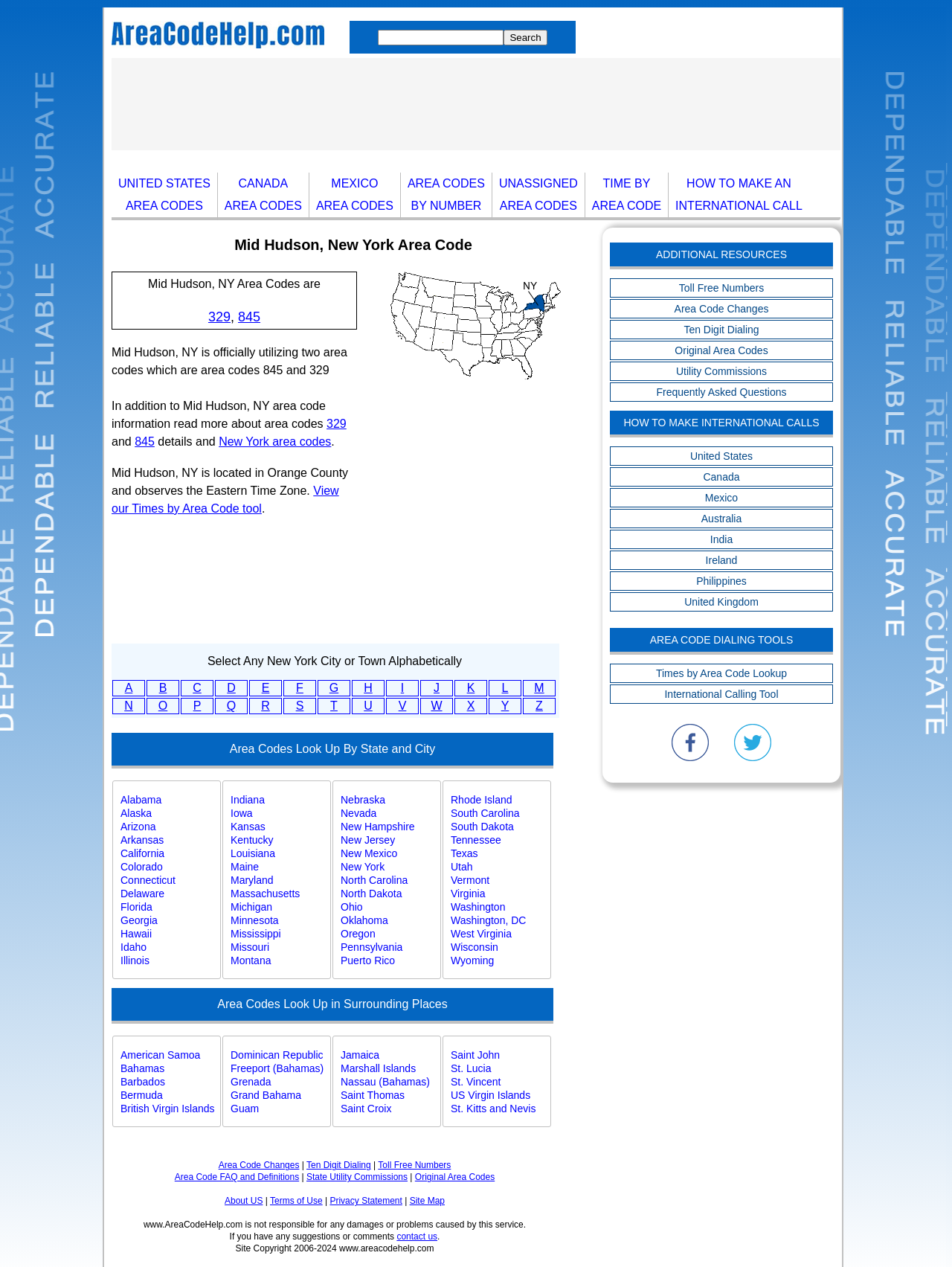Identify the bounding box for the UI element described as: "St. Kitts and Nevis". Ensure the coordinates are four float numbers between 0 and 1, formatted as [left, top, right, bottom].

[0.473, 0.87, 0.578, 0.88]